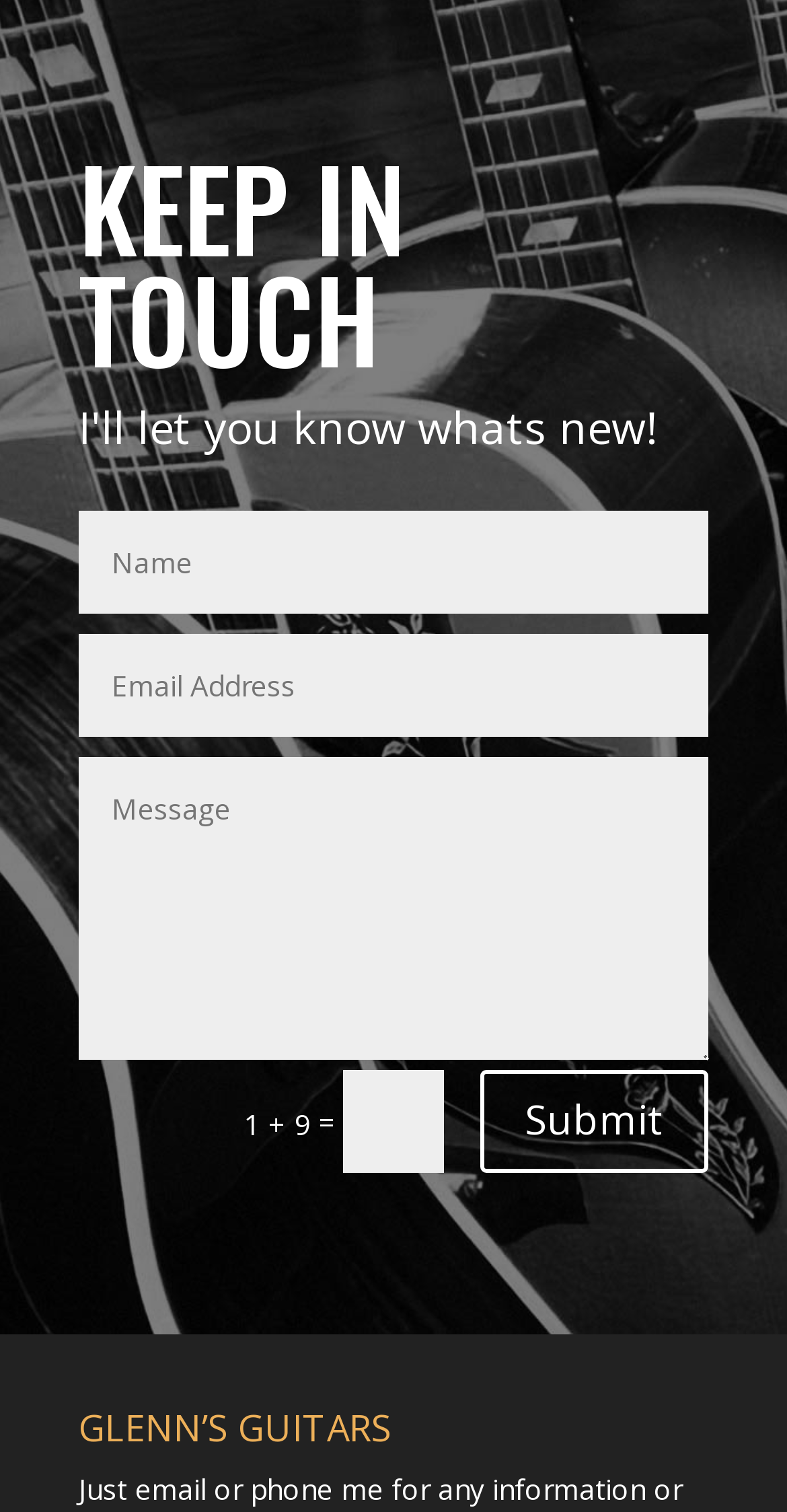Respond with a single word or phrase to the following question:
How many headings are present on the webpage?

Two